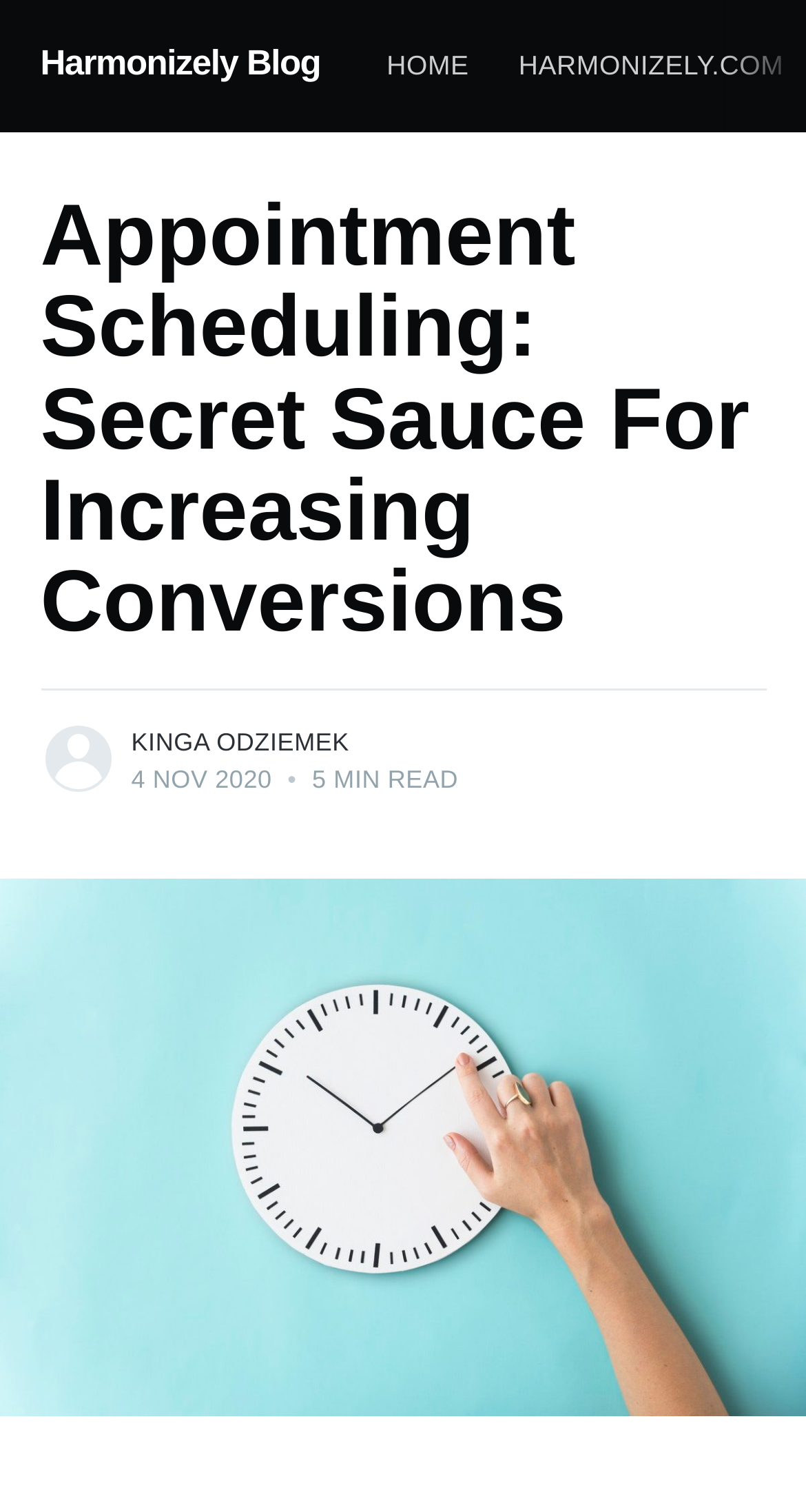Offer a comprehensive description of the webpage’s content and structure.

The webpage appears to be a blog post titled "Appointment Scheduling: Secret Sauce For Increasing Conversions" on the Harmonizely Blog. At the top left, there is a link to the Harmonizely Blog, and next to it, a link to the HOME page. 

Below these links, there is a header section that spans almost the entire width of the page. Within this section, the title of the blog post is prominently displayed. To the right of the title, there is a small icon, which is an image. 

Below the title, the author's name, KINGA ODZIEMEK, is displayed, along with a link to the author's profile. The publication date, 4 NOV 2020, is shown next to the author's name, followed by an indication that the article is a 5-minute read.

The main content of the blog post is accompanied by a large image that takes up the full width of the page, situated below the header section.